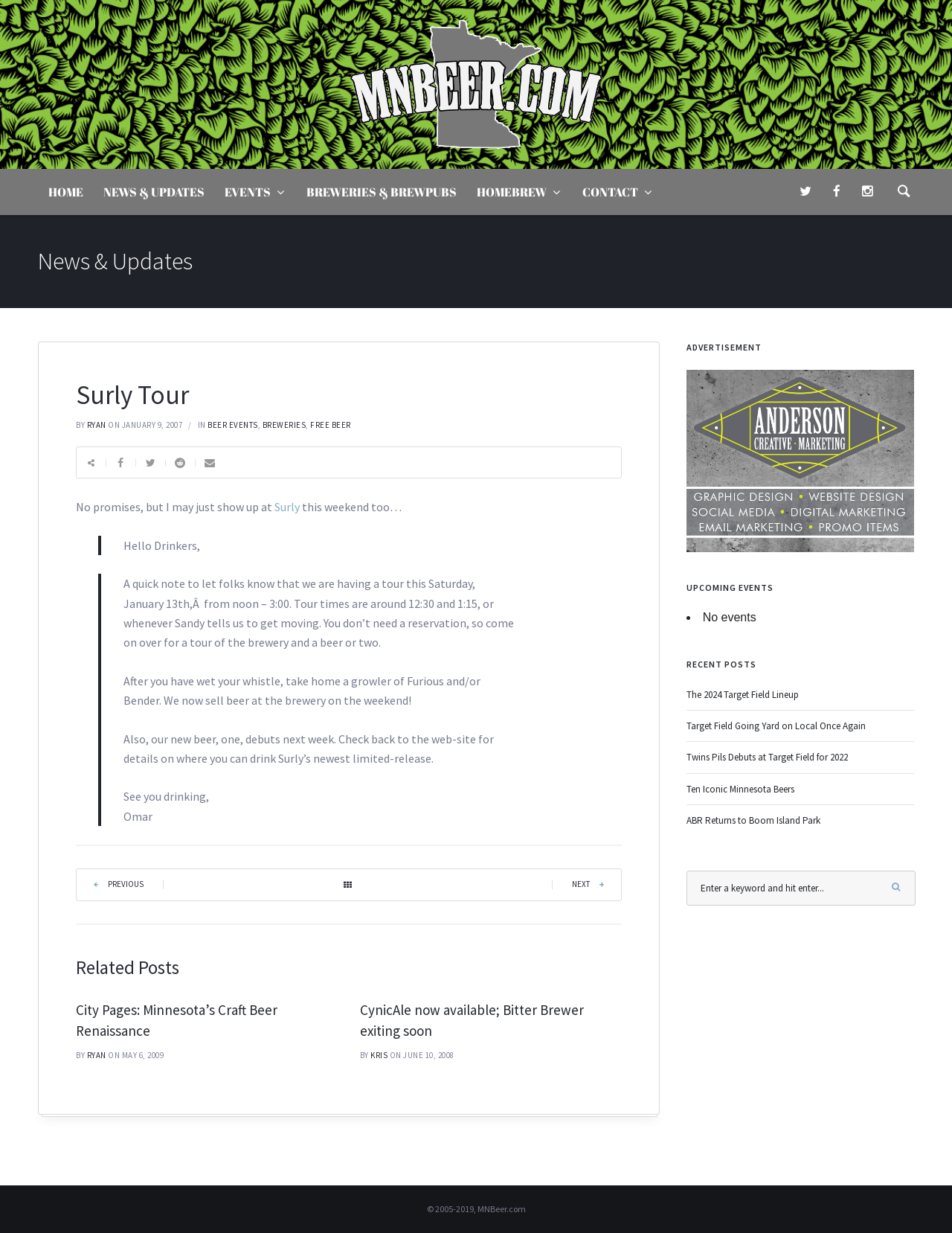What is the title of the webpage?
From the image, respond with a single word or phrase.

MNBeer – Craft beer information from the Twin Cities, Minnesota, Minneapolis, St. Paul and beyond